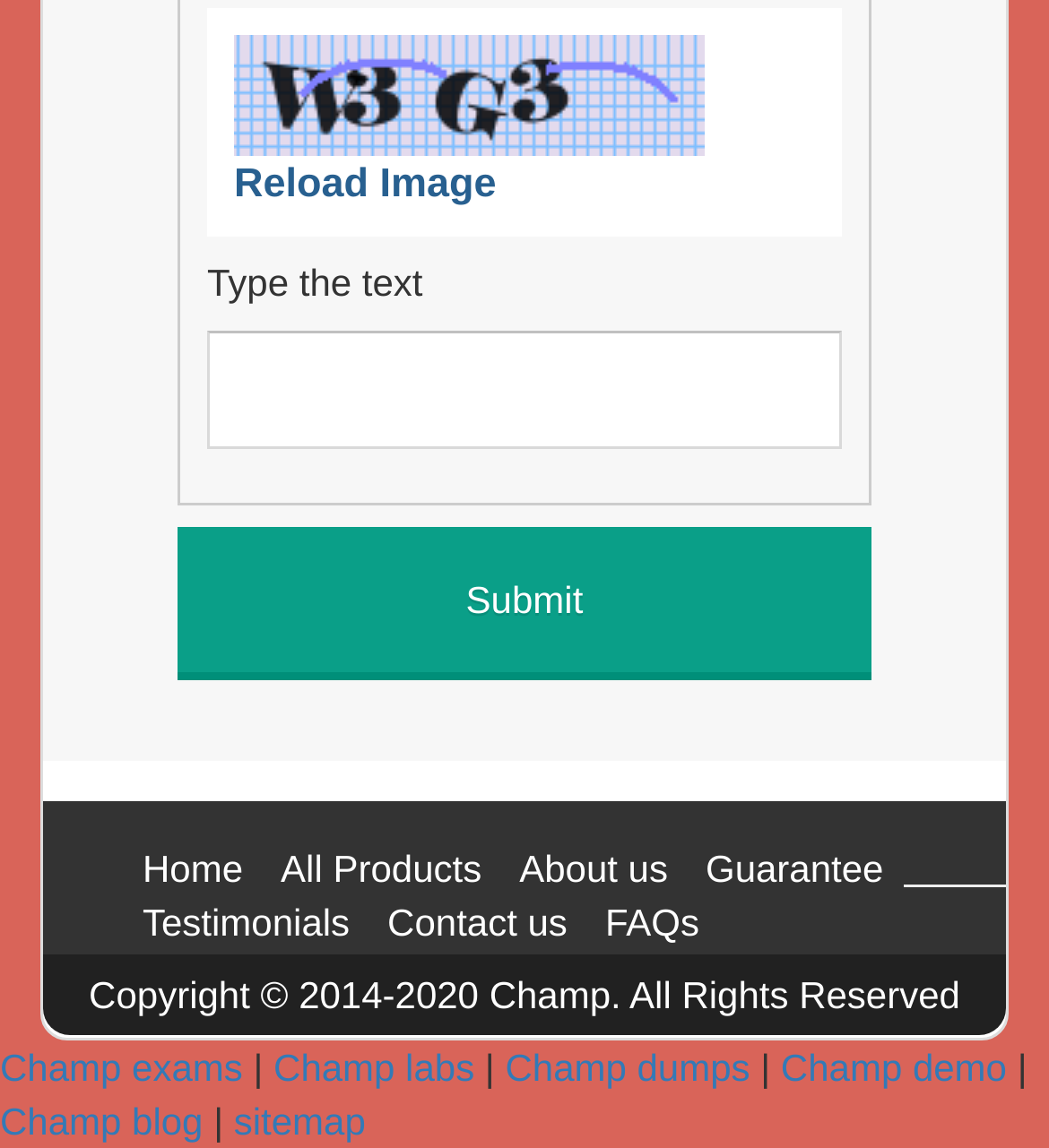Can you pinpoint the bounding box coordinates for the clickable element required for this instruction: "Enter the text"? The coordinates should be four float numbers between 0 and 1, i.e., [left, top, right, bottom].

[0.197, 0.288, 0.803, 0.391]